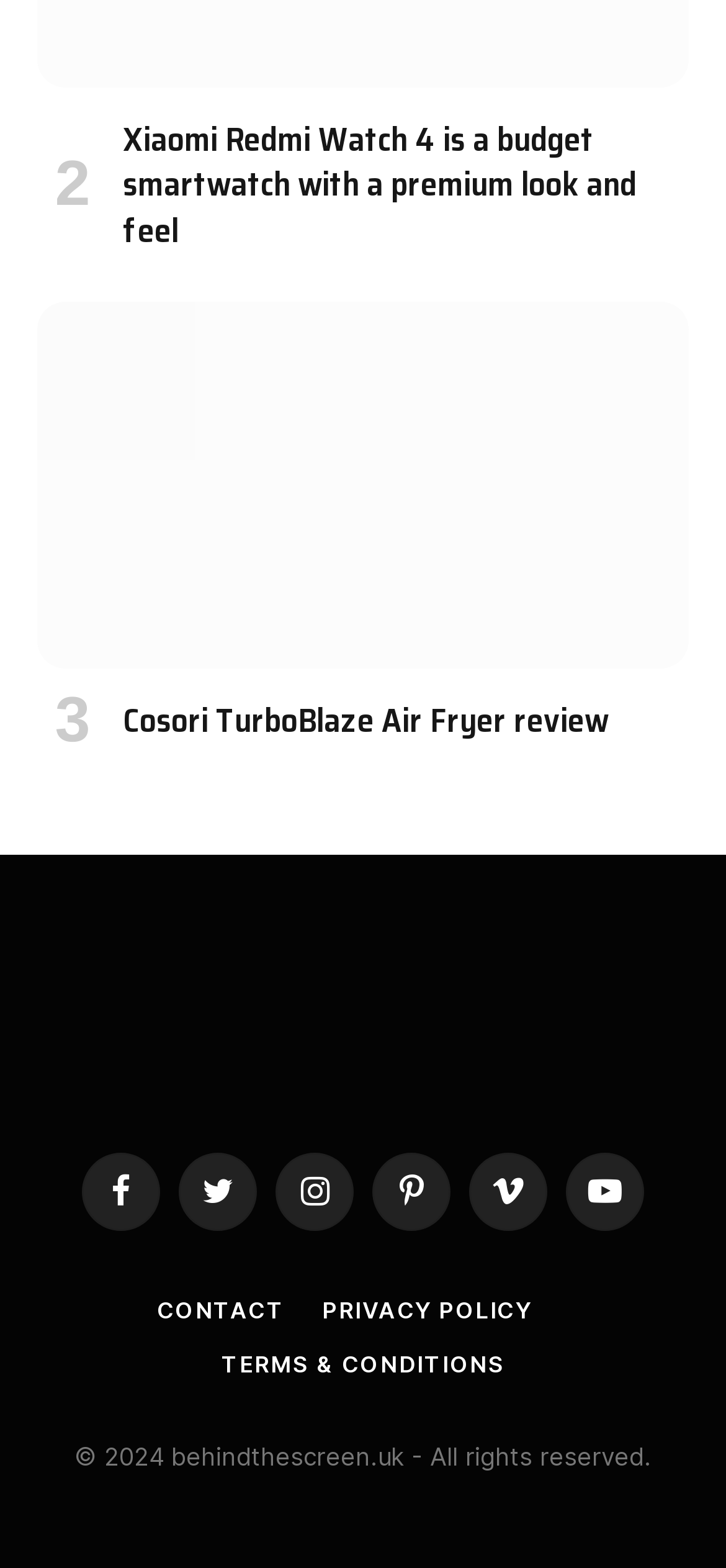Identify the bounding box coordinates of the clickable section necessary to follow the following instruction: "Check the contact information". The coordinates should be presented as four float numbers from 0 to 1, i.e., [left, top, right, bottom].

[0.216, 0.827, 0.392, 0.844]